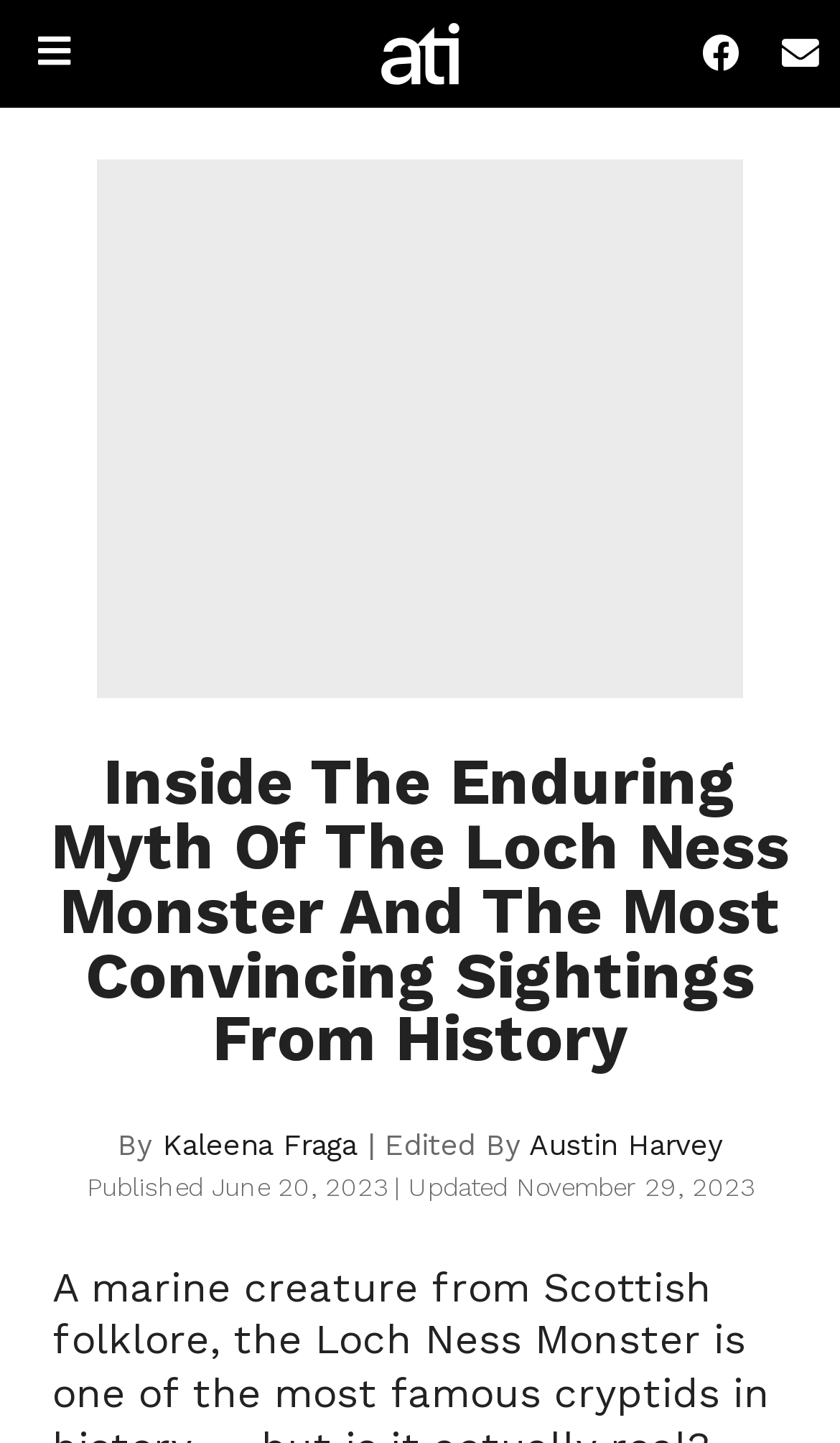What is the name of the editor of this article?
Please provide a detailed answer to the question.

The editor's name can be found in the section where the article's credits are listed. It says '| Edited By Austin Harvey'.